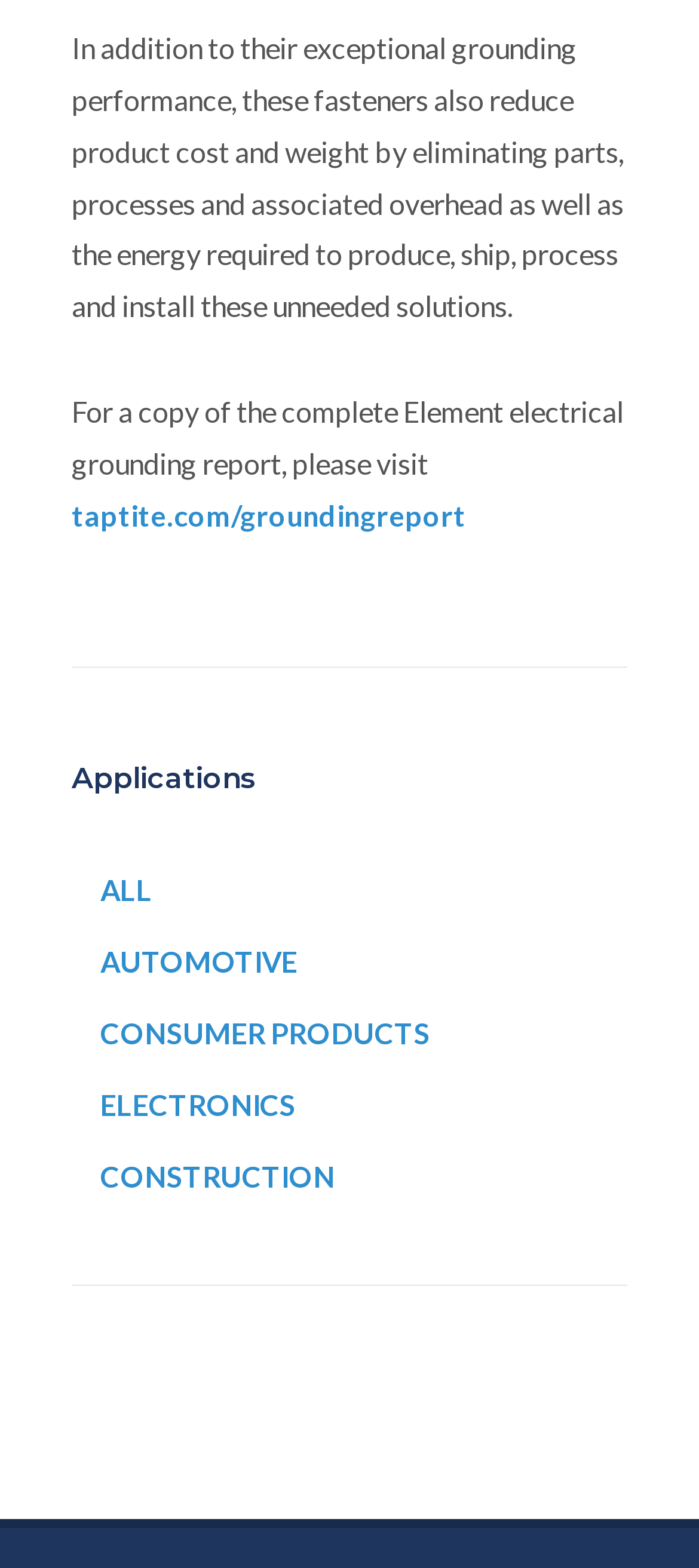Provide your answer to the question using just one word or phrase: What is the benefit of these fasteners?

Reduce product cost and weight